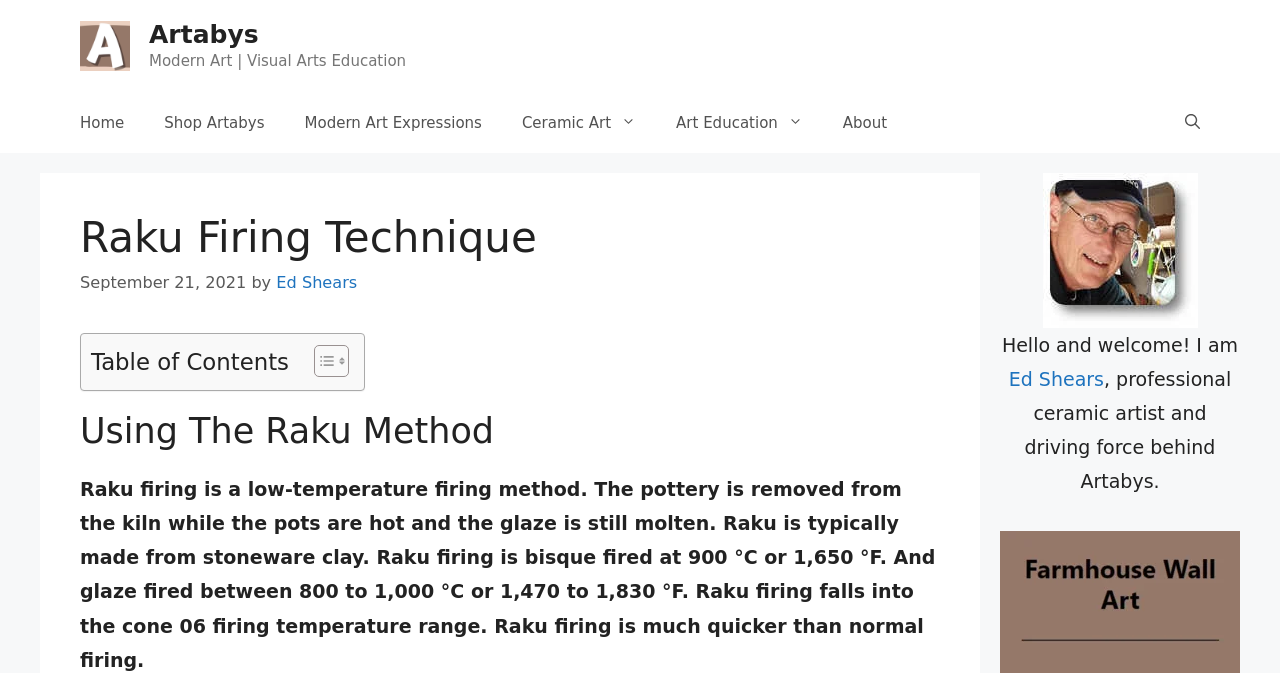What is the name of the website? Examine the screenshot and reply using just one word or a brief phrase.

Artabys